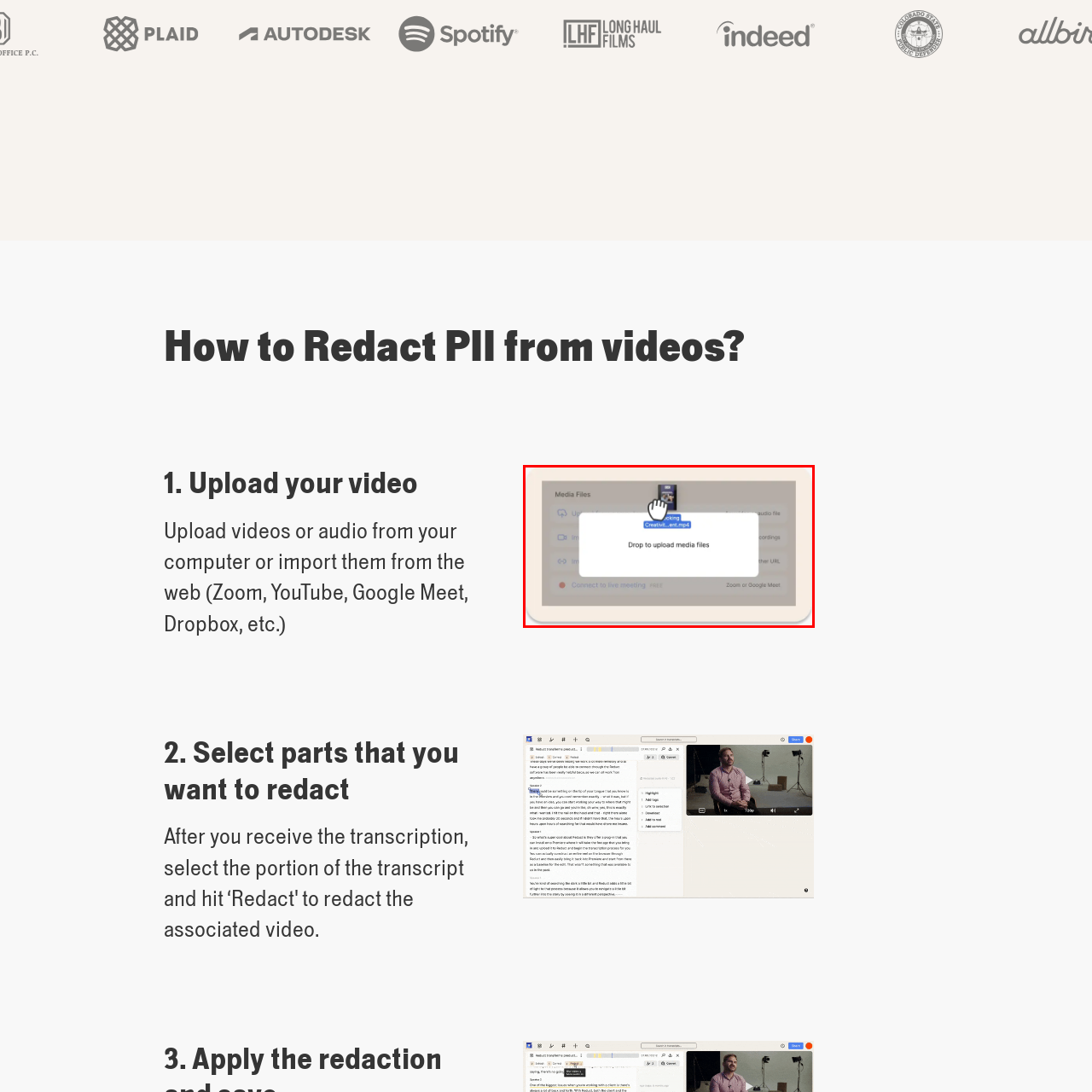What type of file is being transferred for upload?
Focus on the image enclosed by the red bounding box and elaborate on your answer to the question based on the visual details present.

The image suggests that the user is in the process of selecting a file for upload, and the file 'Creativ...ent.mp4' is highlighted, implying that it is currently being transferred for upload. The file extension '.mp4' indicates that it is a video file, but the context also suggests that the feature may support audio files as well.